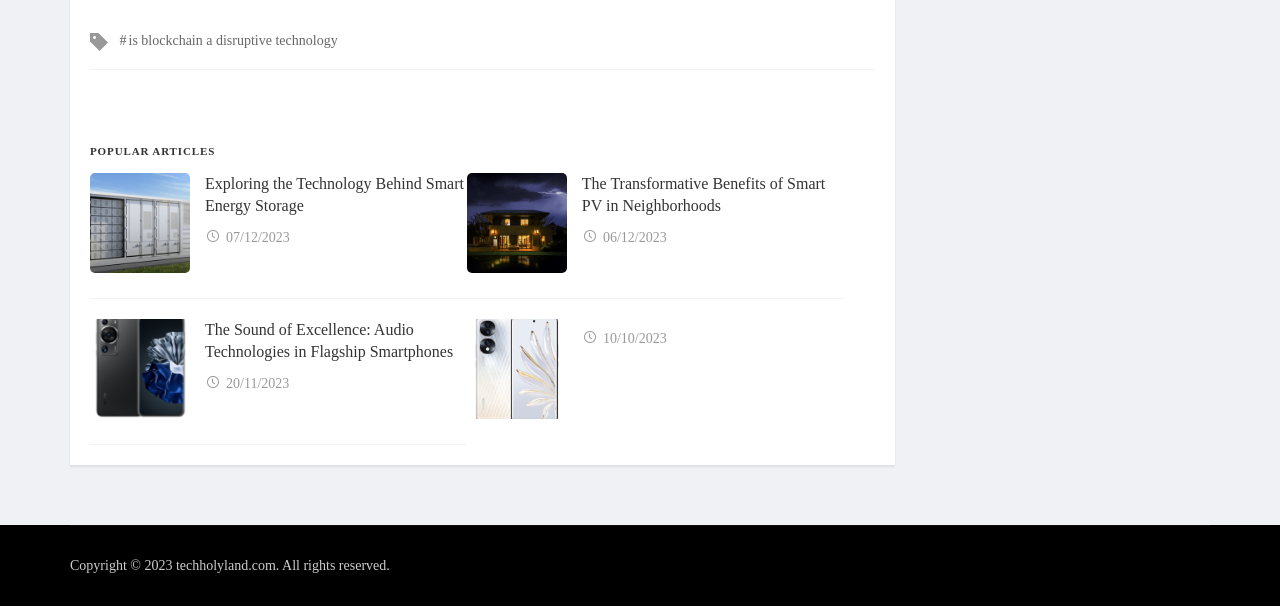Answer the question in a single word or phrase:
What is the date of the latest article?

07/12/2023